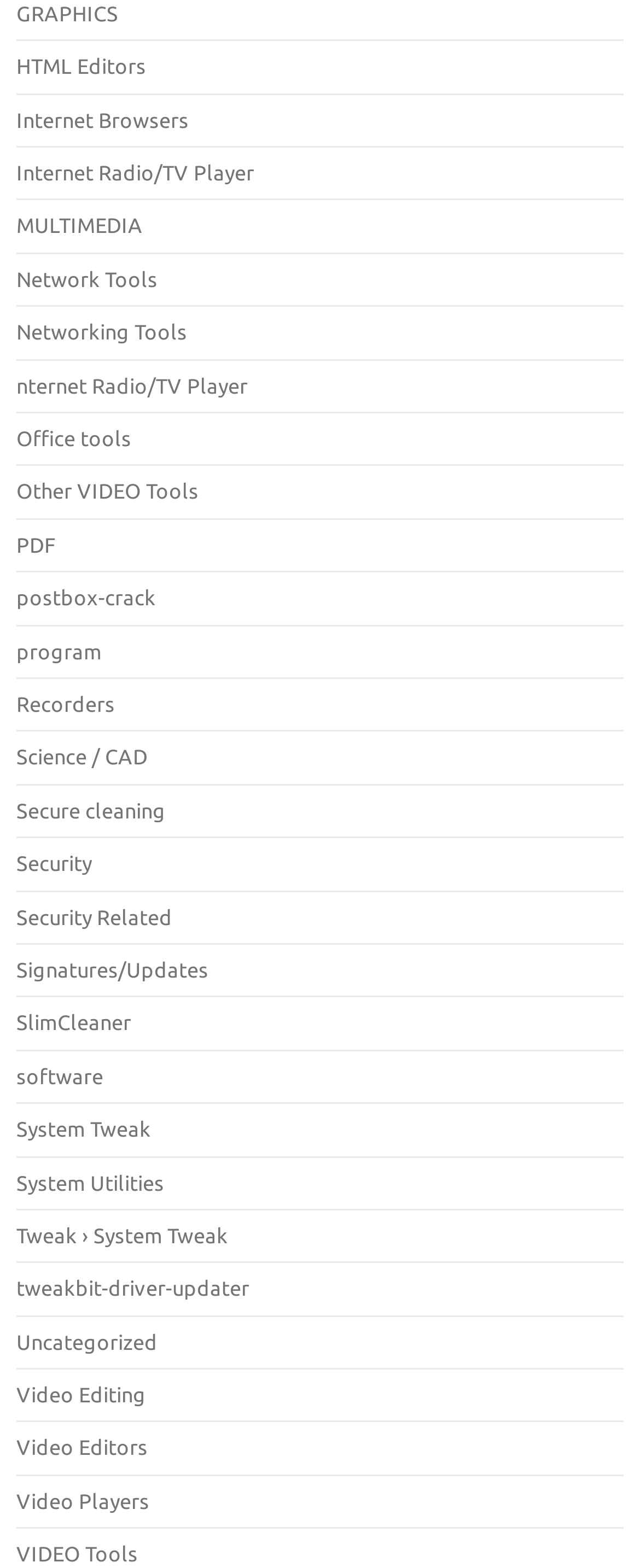What is the first software category listed?
Using the information from the image, give a concise answer in one word or a short phrase.

GRAPHICS